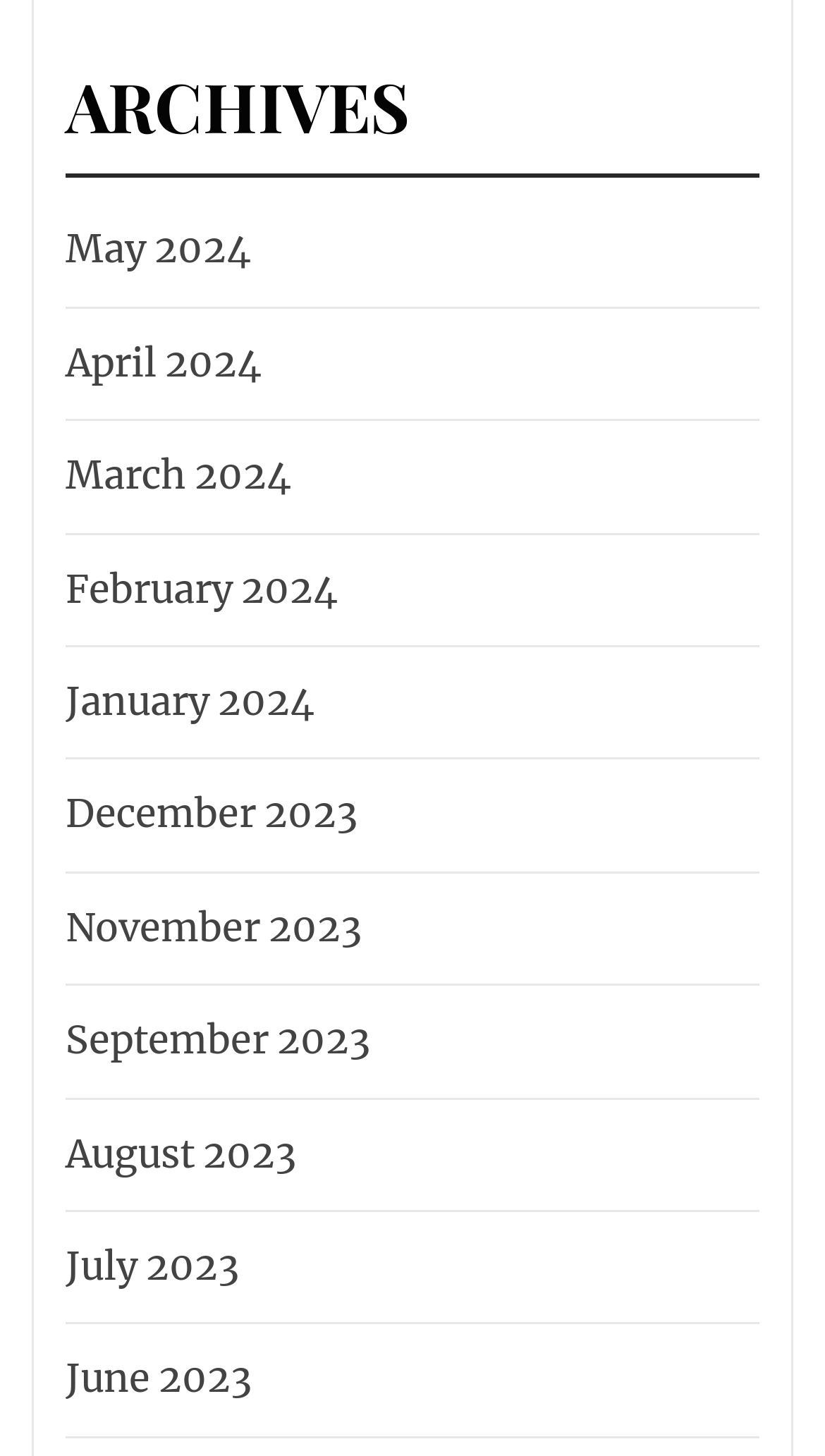Please provide a brief answer to the following inquiry using a single word or phrase:
Are the months listed in chronological order?

No